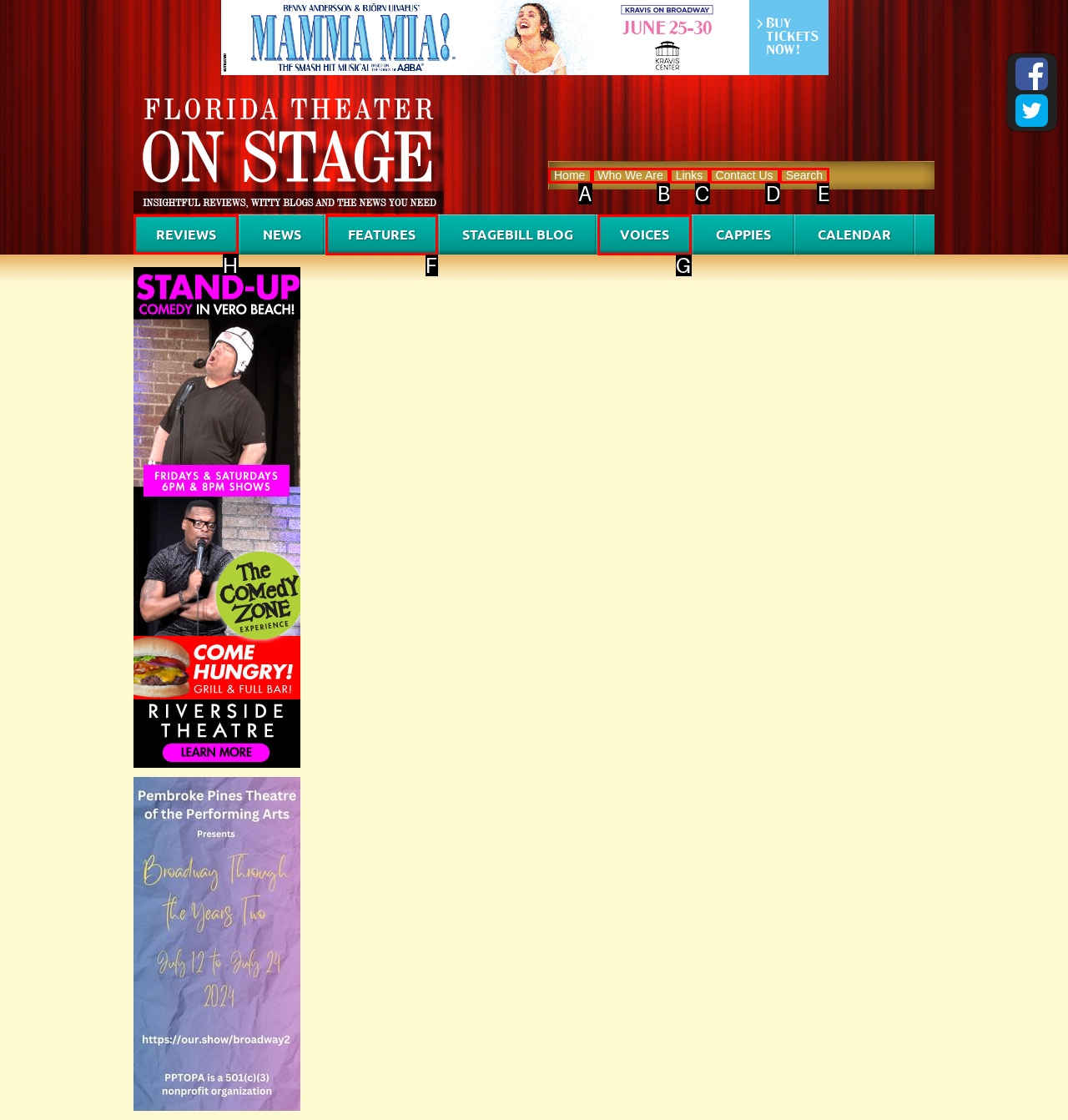Point out the specific HTML element to click to complete this task: Read REVIEWS Reply with the letter of the chosen option.

H